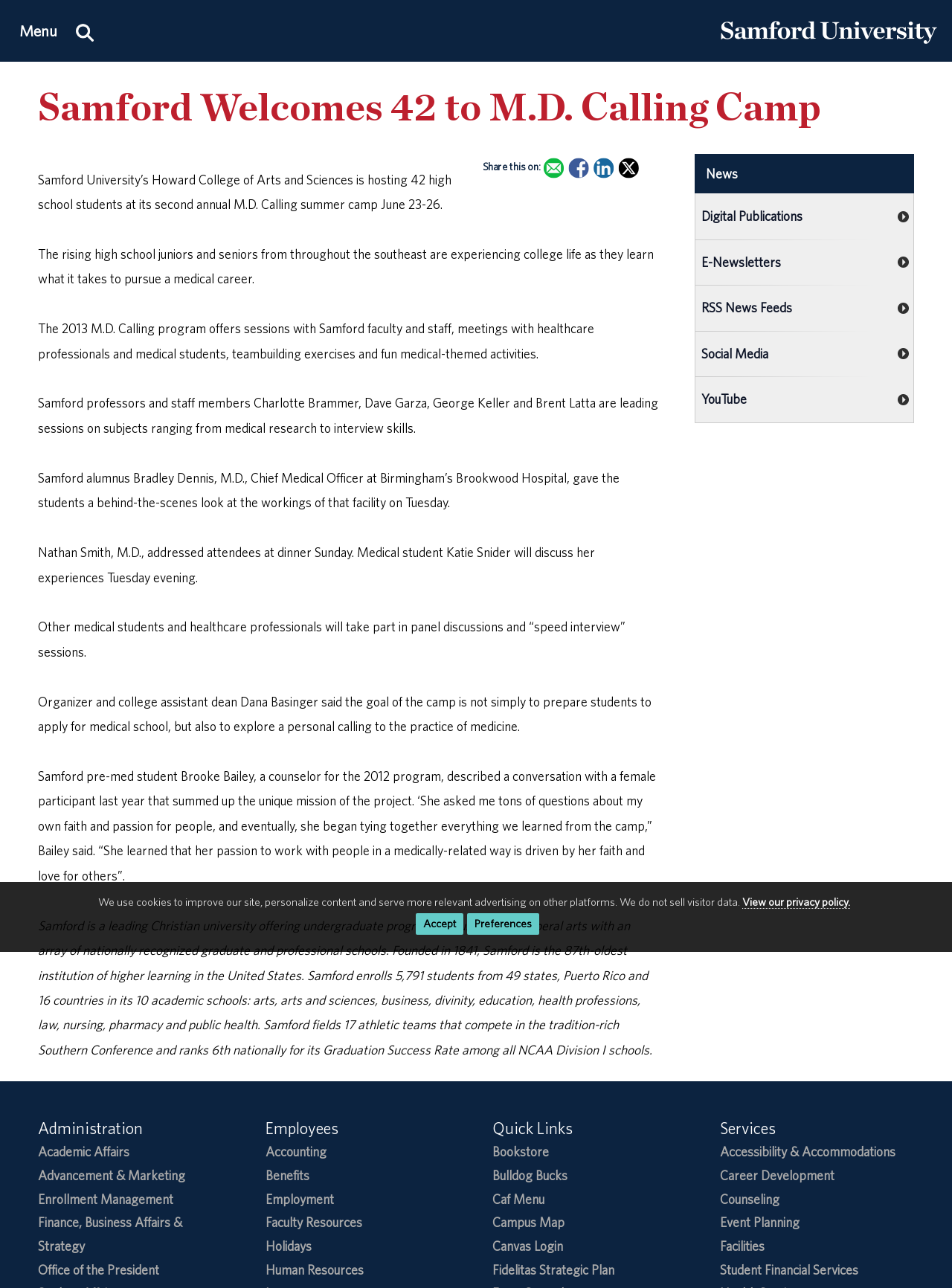Locate and generate the text content of the webpage's heading.

Samford Welcomes 42 to M.D. Calling Camp